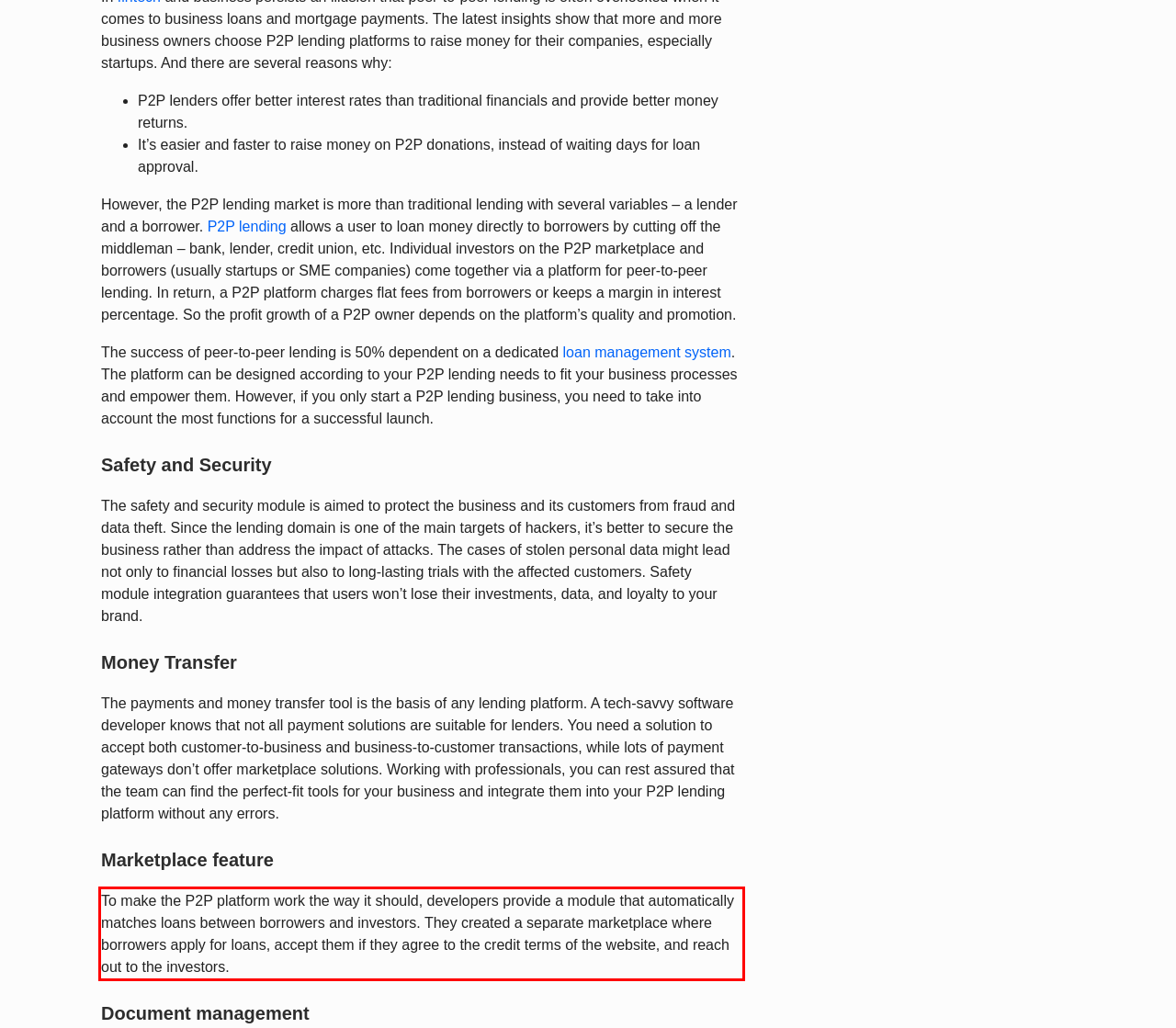Identify the text inside the red bounding box in the provided webpage screenshot and transcribe it.

To make the P2P platform work the way it should, developers provide a module that automatically matches loans between borrowers and investors. They created a separate marketplace where borrowers apply for loans, accept them if they agree to the credit terms of the website, and reach out to the investors.